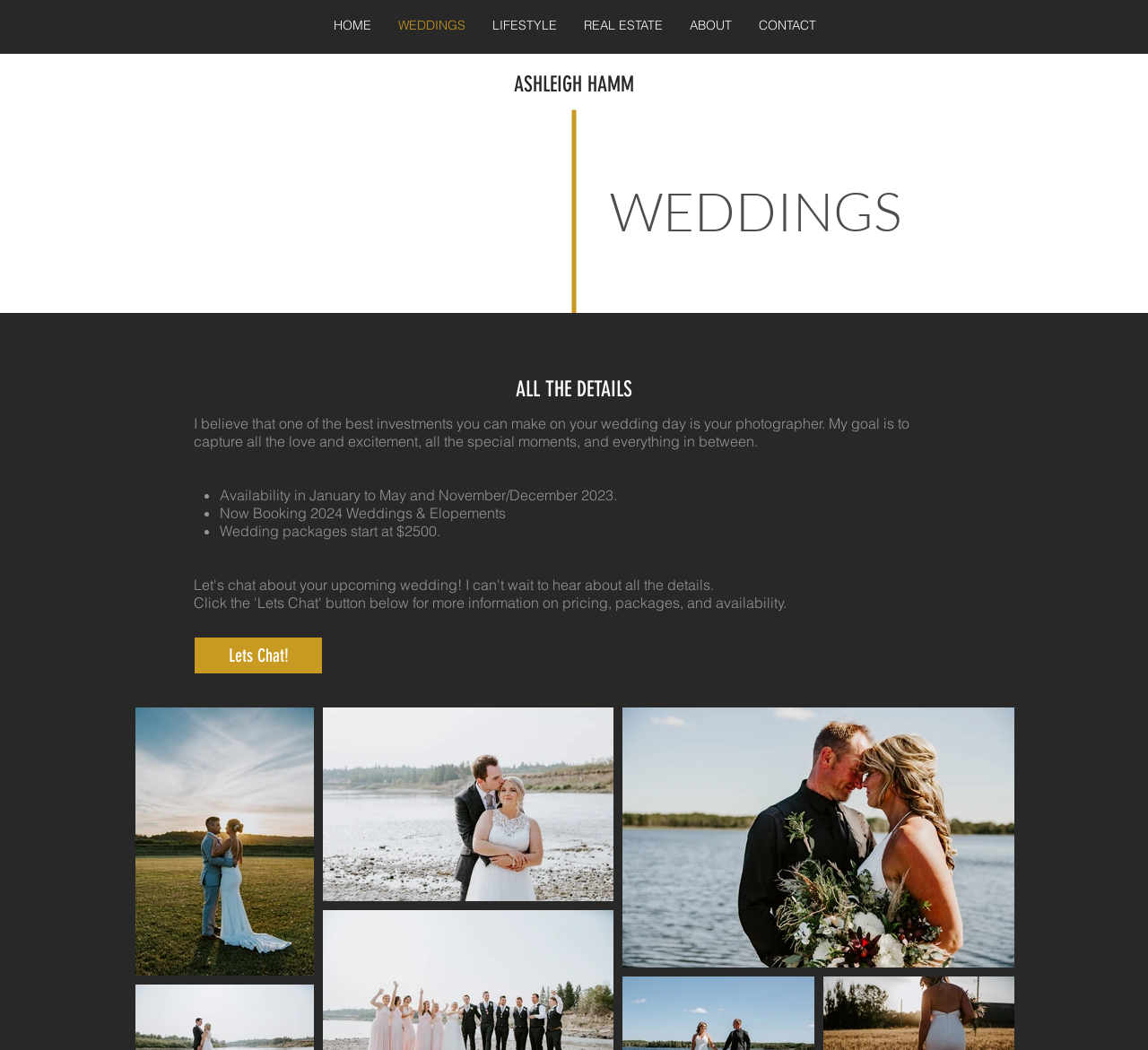Describe all the key features of the webpage in detail.

This webpage is about Ashleigh Hamm, a wedding photographer based in Manitoba. At the top, there is a navigation menu with links to different sections of the website, including "HOME", "WEDDINGS", "LIFESTYLE", "REAL ESTATE", "ABOUT", and "CONTACT". 

Below the navigation menu, there is a large heading "ASHLEIGH HAMM" followed by a smaller heading "WEDDINGS". 

Further down, there is a section with a heading "ALL THE DETAILS" where the photographer introduces herself and her goal to capture special moments on a wedding day. 

Below this introduction, there is a list of three bullet points, each describing a detail about the photographer's services, including availability, booking information, and package prices. 

To the right of this list, there is a call-to-action link "Lets Chat!" and below it, there are three buttons, likely social media links or contact buttons.